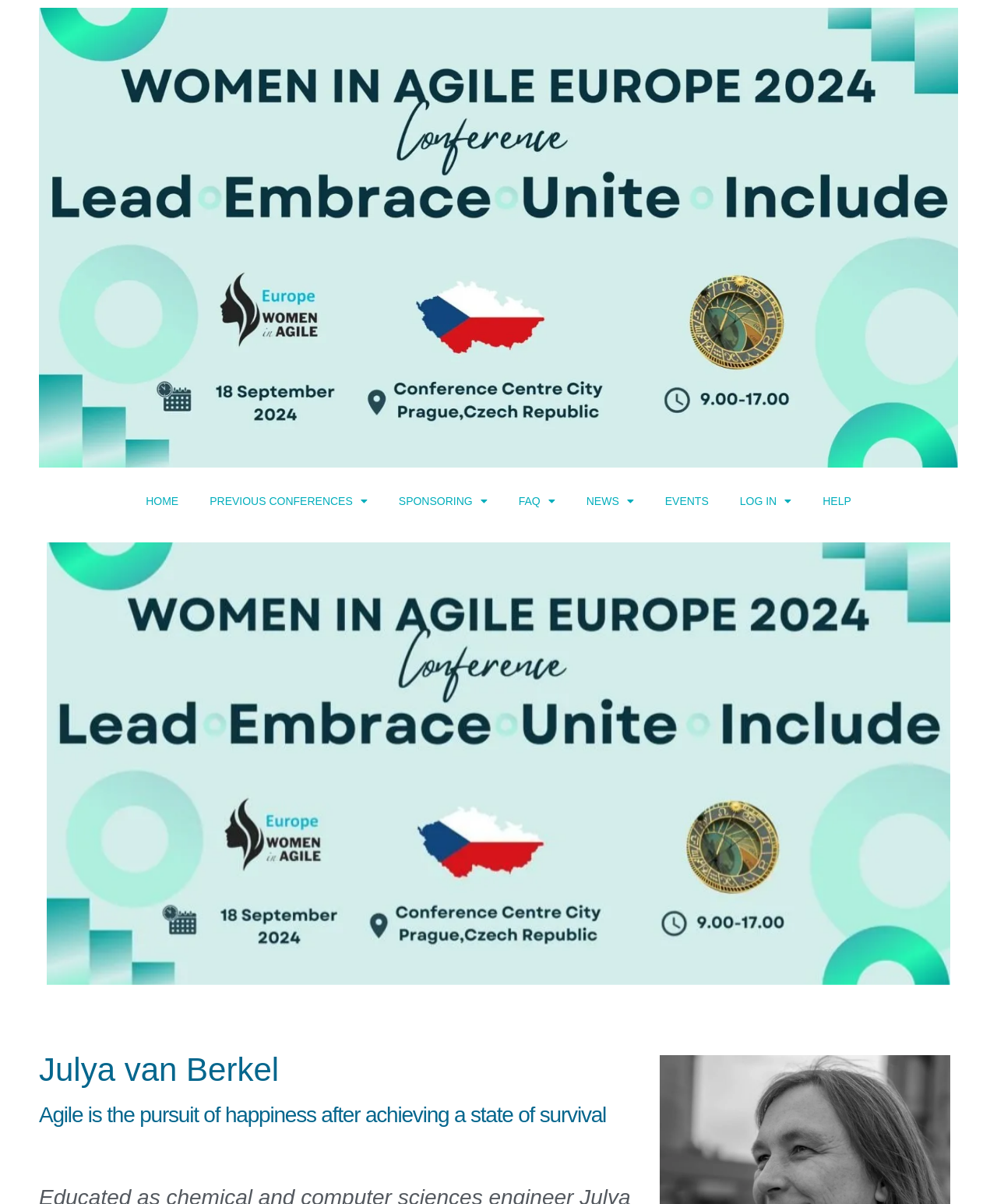Identify the bounding box coordinates of the element that should be clicked to fulfill this task: "go to home page". The coordinates should be provided as four float numbers between 0 and 1, i.e., [left, top, right, bottom].

[0.131, 0.401, 0.195, 0.431]